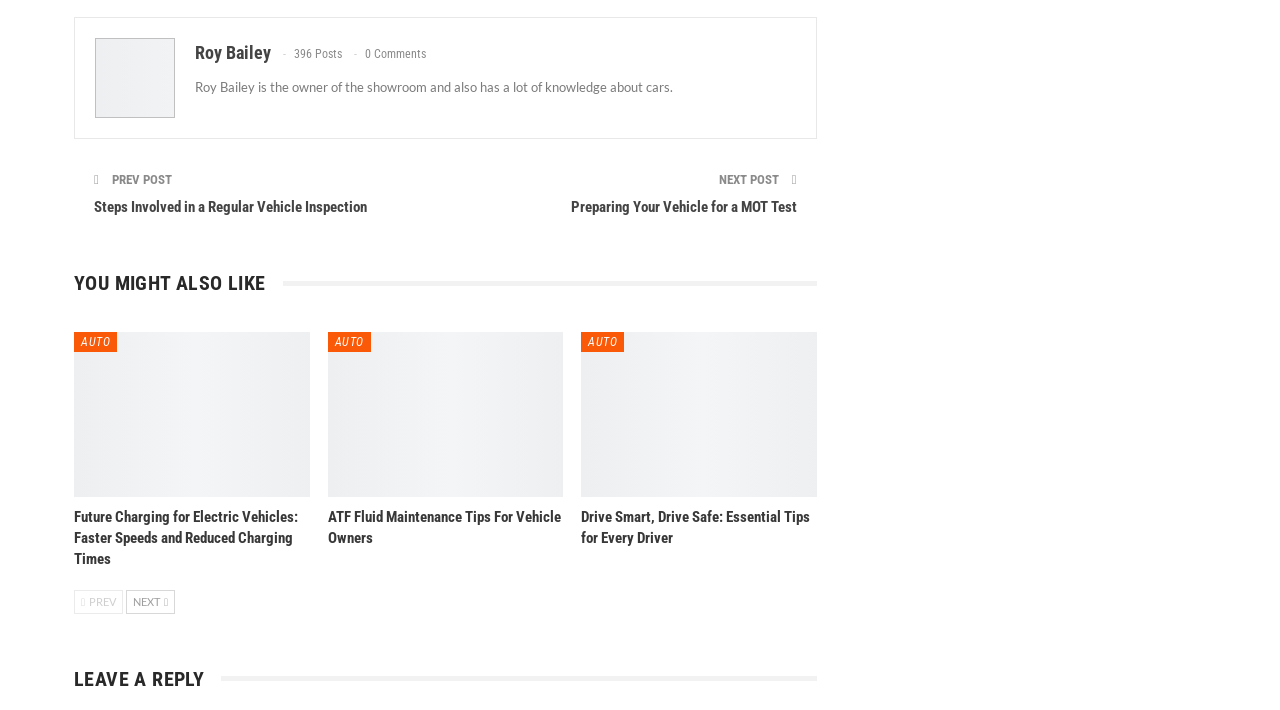What is the text on the 'Leave a reply' button?
Based on the visual details in the image, please answer the question thoroughly.

The answer can be found in the StaticText element with the text 'LEAVE A REPLY' which is located at the bottom of the webpage.